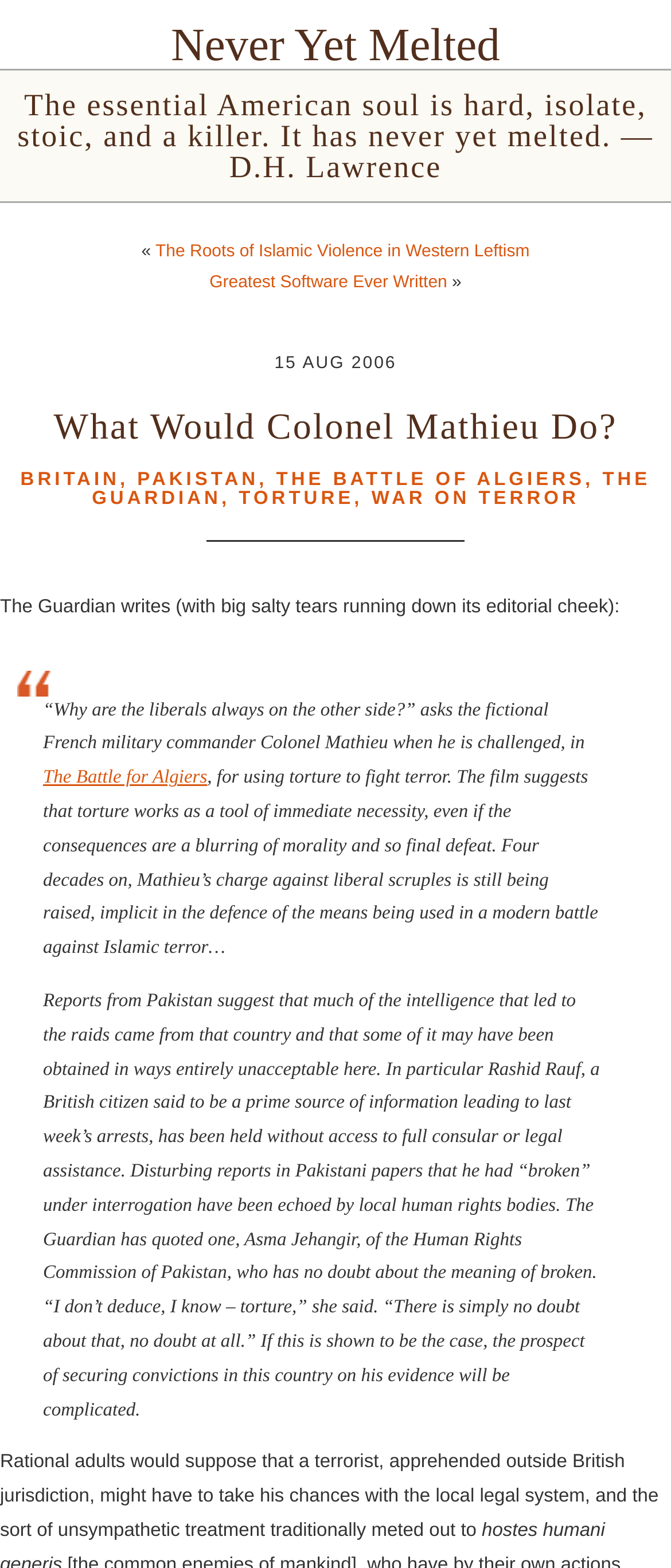Find and extract the text of the primary heading on the webpage.

What Would Colonel Mathieu Do?